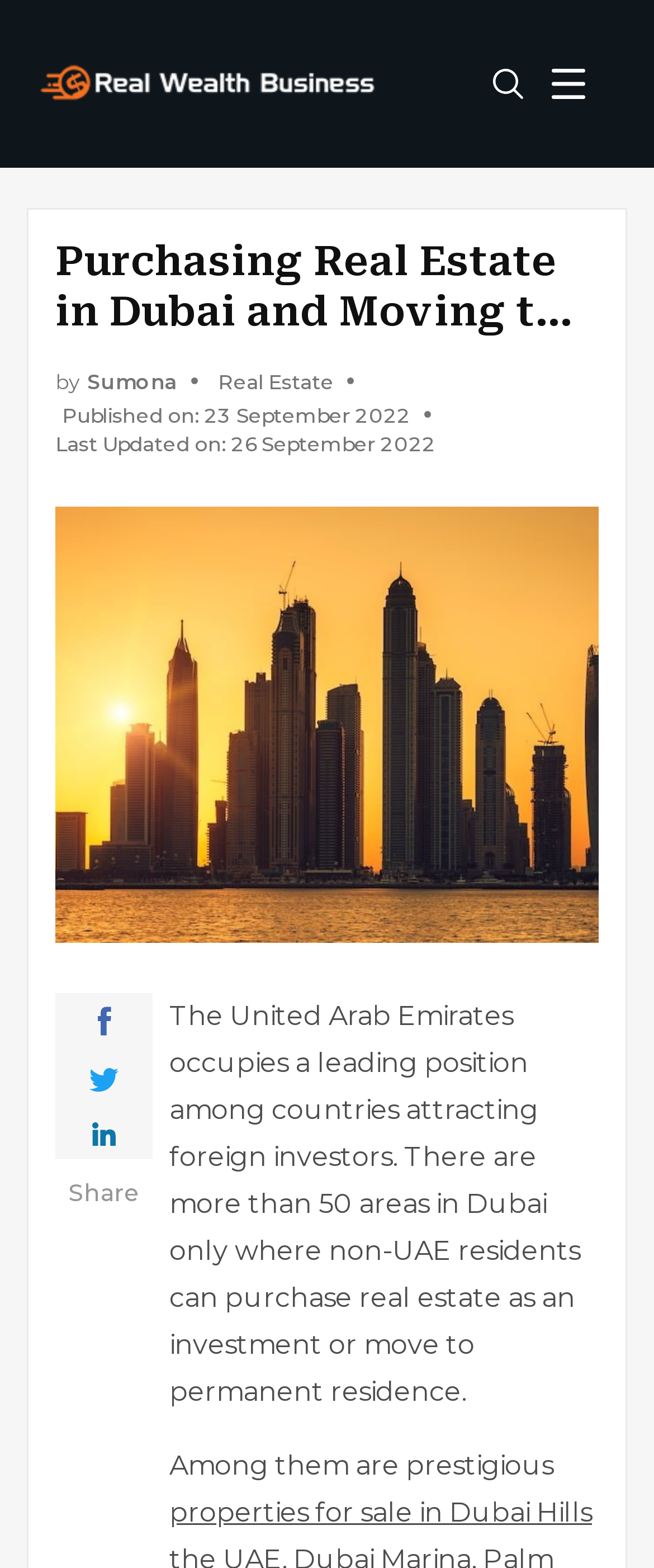Explain the features and main sections of the webpage comprehensively.

The webpage is about moving to permanent residence in Dubai, specifically discussing the features of the visa regime and how to get a visa when buying real estate in 2022, with major changes in legislation. 

At the top left of the page, there is a logo image. Next to it, there is a link. On the top right, there is a search button with an image. 

Below the logo, there is a main heading that spans almost the entire width of the page, stating the title of the article. Underneath, there is a subheading that provides information about the author and publication date. The author's name, "Sumona Real Estate", is a clickable link. 

Further down, there is a large image related to the Residence Visa, taking up most of the page's width. Below the image, there are three "Share Link" buttons, each with a small image, aligned horizontally. 

The main content of the page starts below these buttons, with a block of text that discusses the attractiveness of the United Arab Emirates to foreign investors, specifically highlighting the 50 areas in Dubai where non-UAE residents can purchase real estate. The text continues, mentioning prestigious areas, but the exact details are not provided.